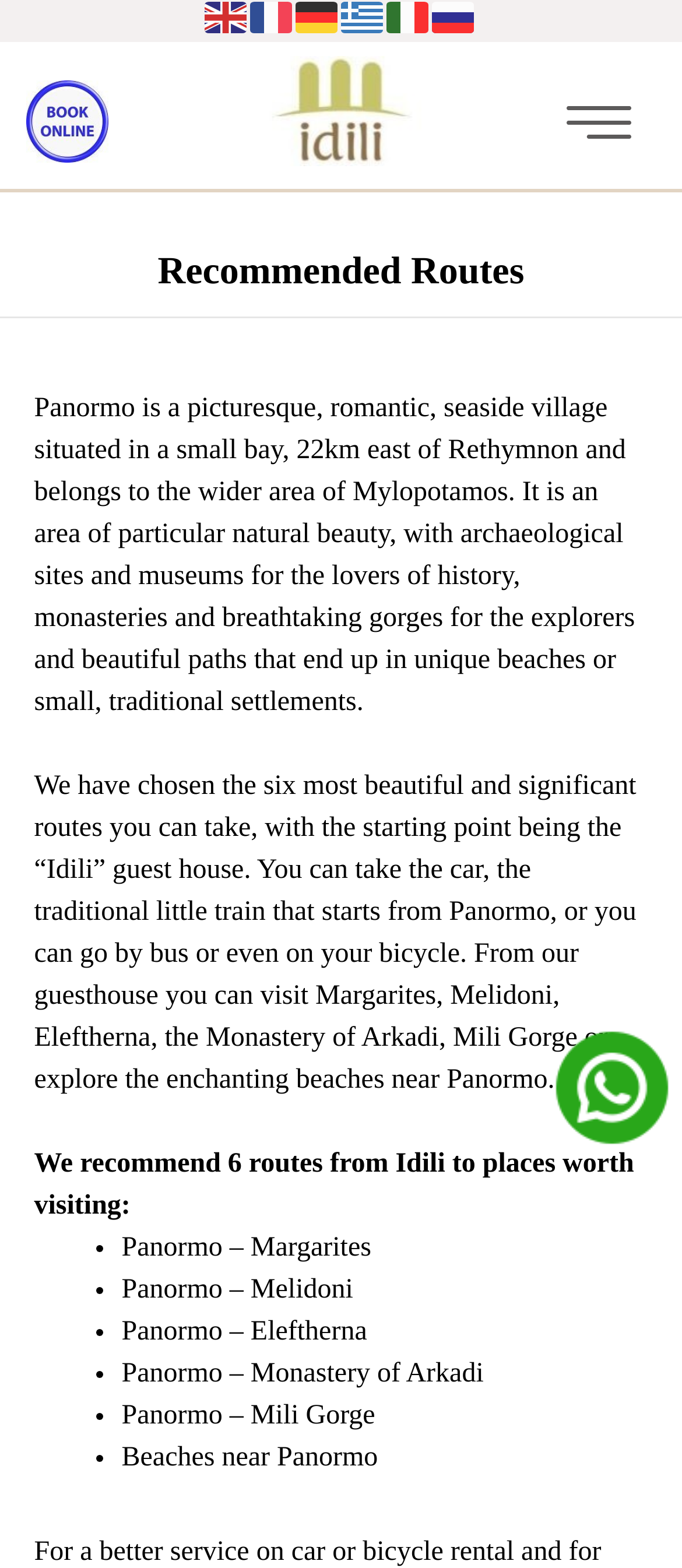Given the webpage screenshot, identify the bounding box of the UI element that matches this description: "alt="Chat"".

[0.815, 0.658, 0.979, 0.729]